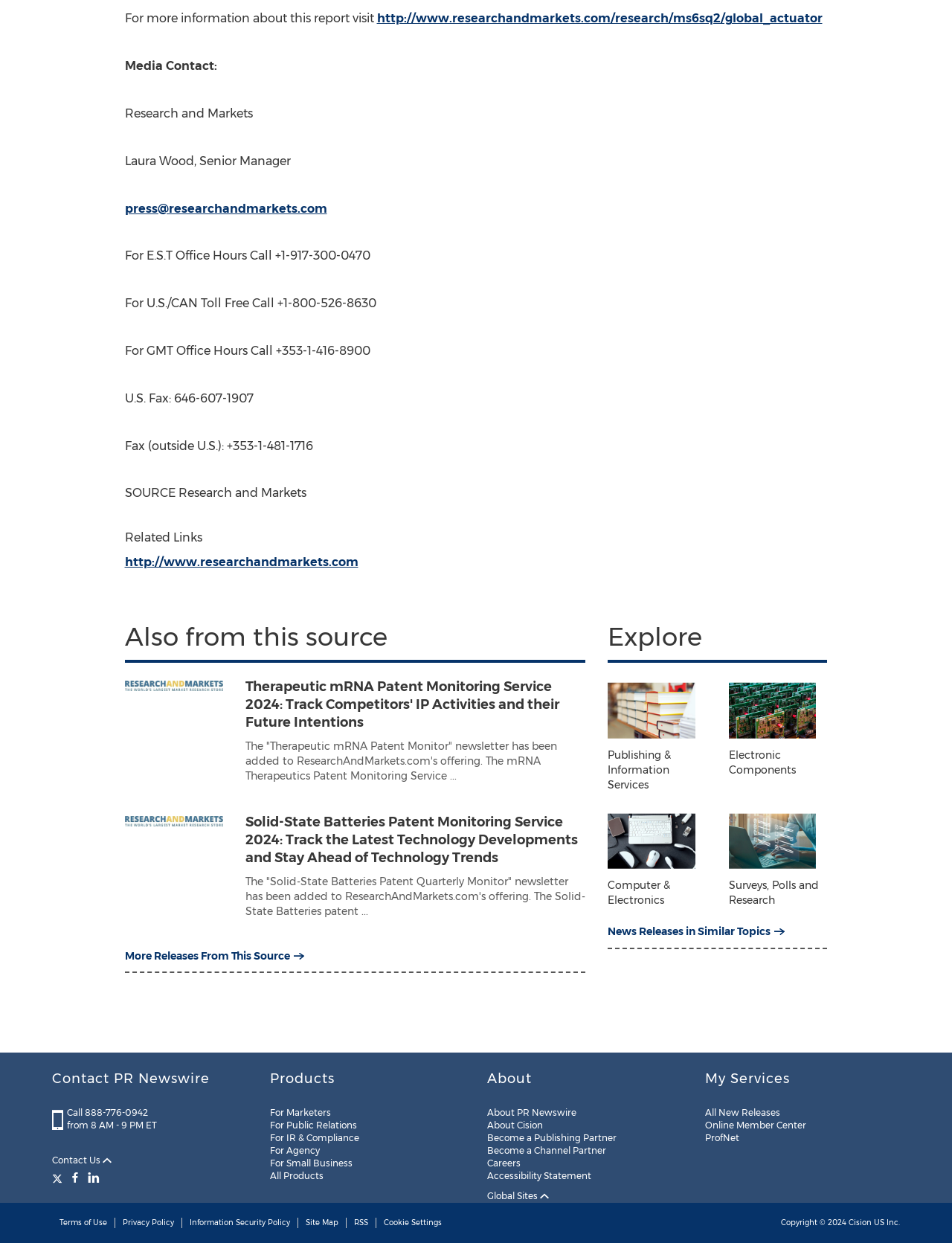Who is the Senior Manager mentioned in the webpage?
Using the image provided, answer with just one word or phrase.

Laura Wood